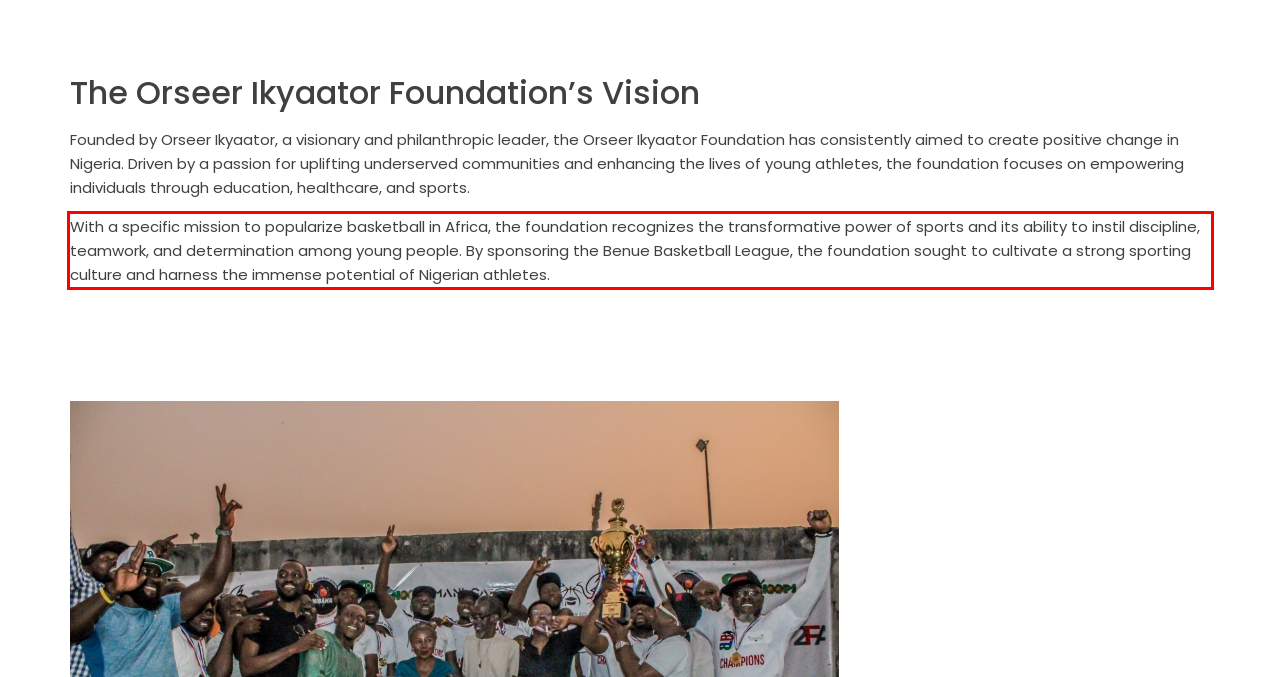You are given a webpage screenshot with a red bounding box around a UI element. Extract and generate the text inside this red bounding box.

With a specific mission to popularize basketball in Africa, the foundation recognizes the transformative power of sports and its ability to instil discipline, teamwork, and determination among young people. By sponsoring the Benue Basketball League, the foundation sought to cultivate a strong sporting culture and harness the immense potential of Nigerian athletes.